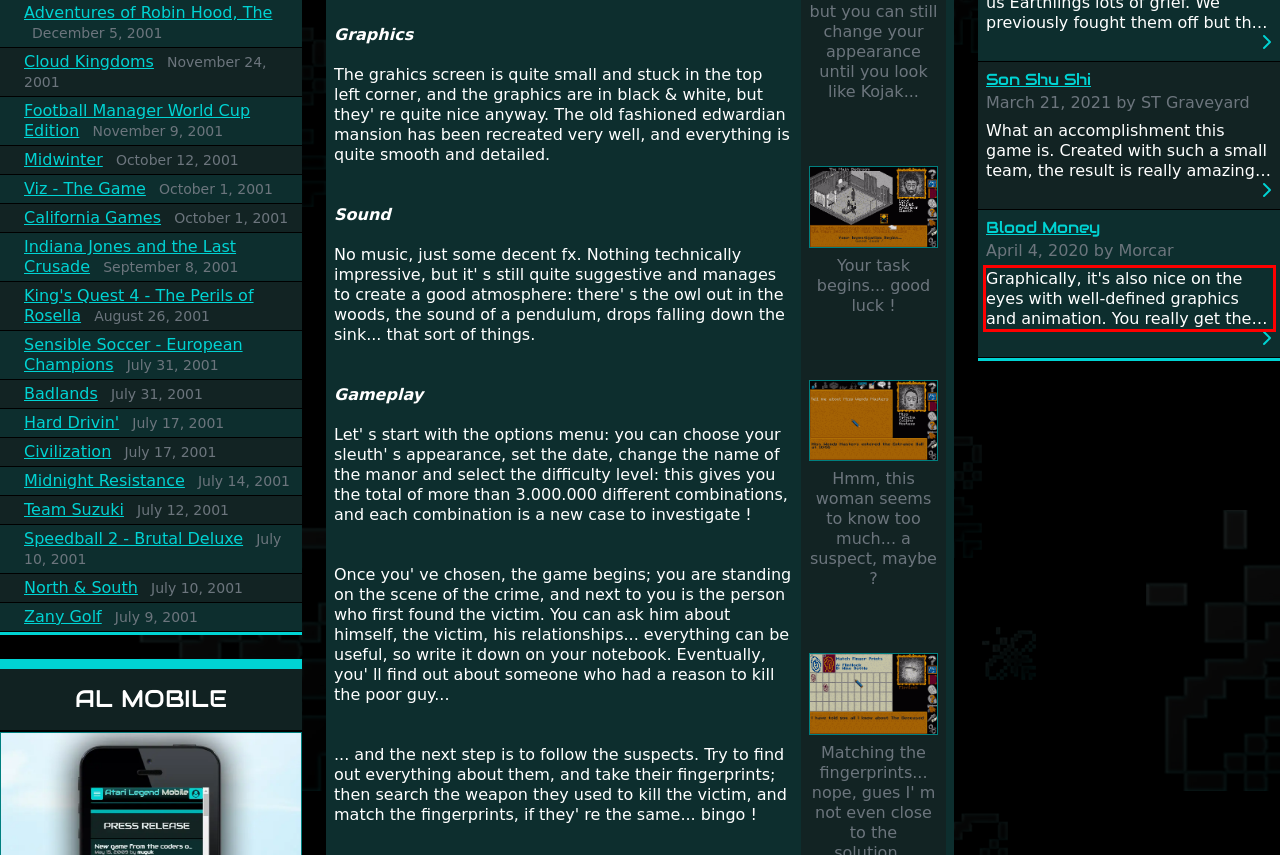Please analyze the screenshot of a webpage and extract the text content within the red bounding box using OCR.

Graphically, it's also nice on the eyes with well-defined graphics and animation. You really get the feeling that the developers put some thought and love into the game. Remember what I said about the large levels? Well these are wonderful and are very different to each other, they also scroll fairly smooth in all four directions.